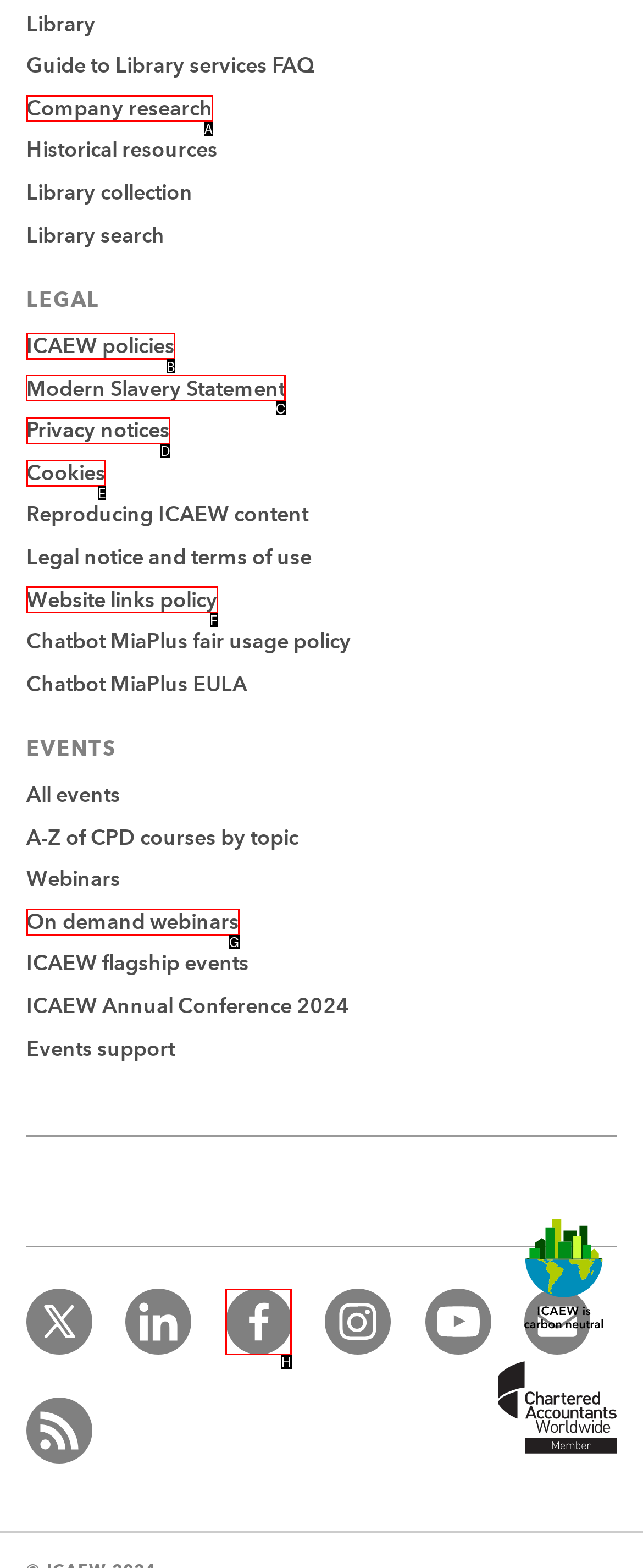Select the correct HTML element to complete the following task: Learn about the company
Provide the letter of the choice directly from the given options.

None